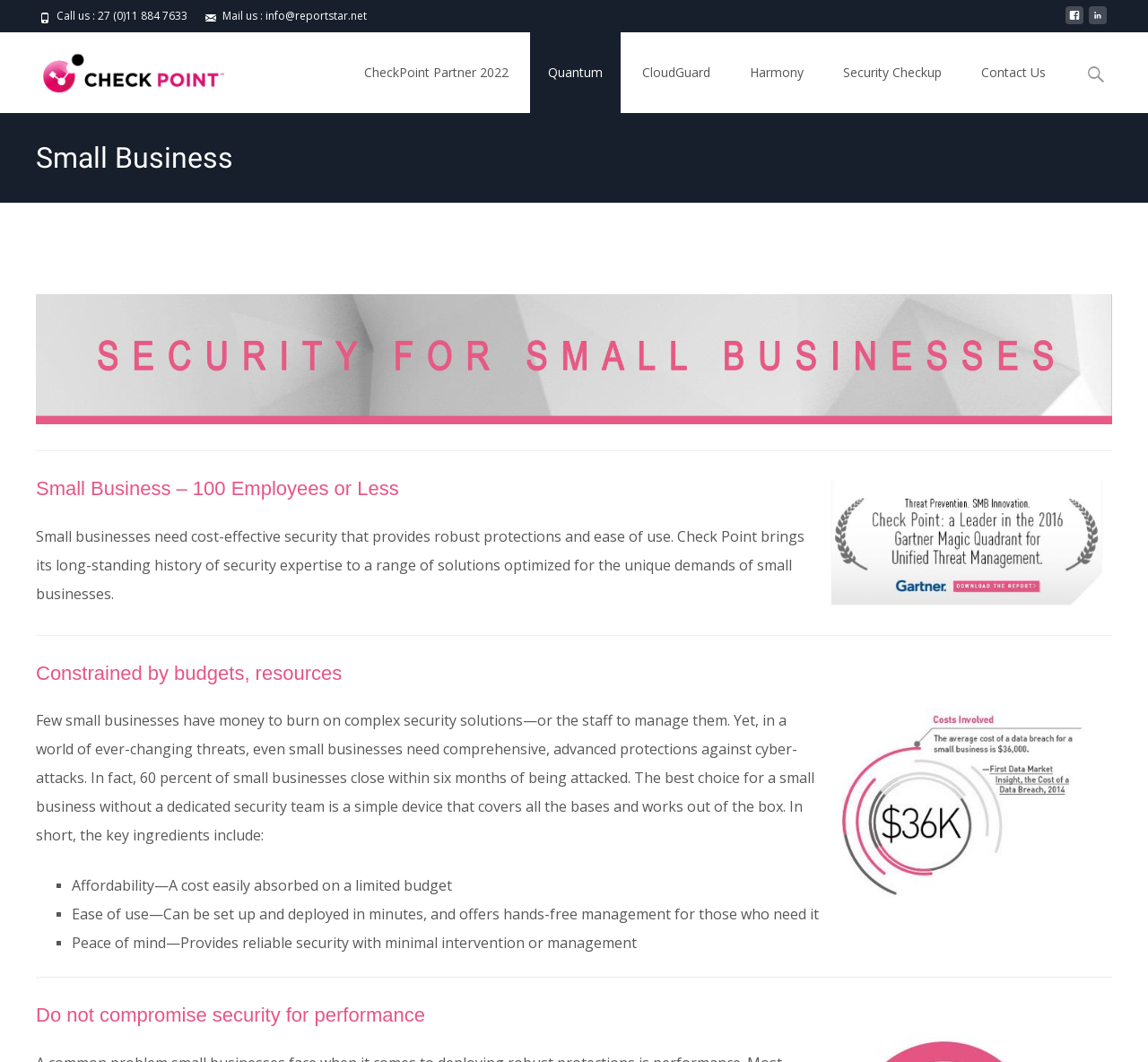What is the main topic of the webpage?
Using the visual information, answer the question in a single word or phrase.

Small Business Security